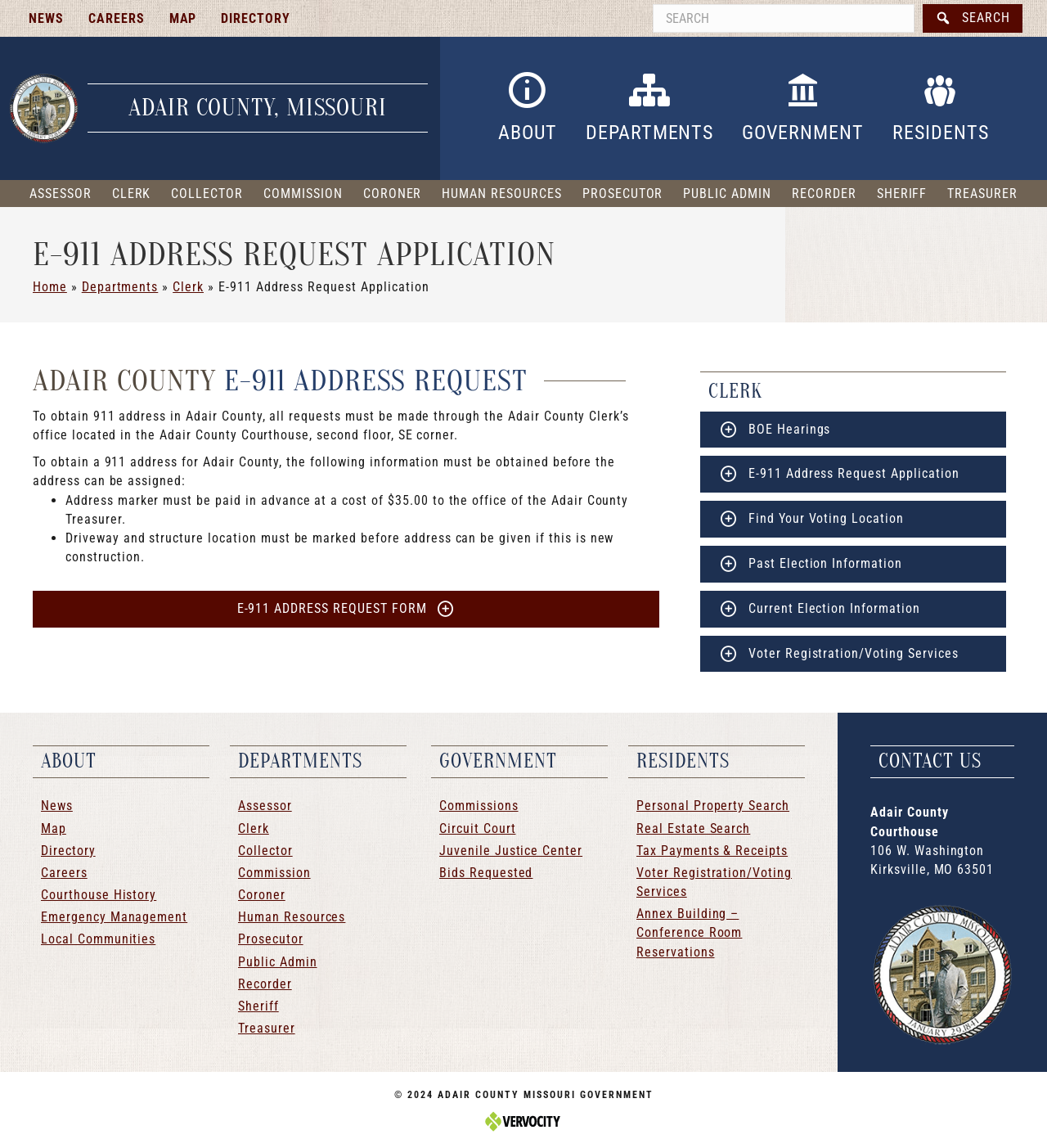Give a detailed account of the webpage, highlighting key information.

The webpage is about the E-911 Address Request Application in Adair County, Missouri. At the top, there is a navigation menu with links to NEWS, CAREERS, MAP, and DIRECTORY. On the right side of the navigation menu, there is a search form with a search input box and a SEARCH link. Below the navigation menu, there is a logo of Adair County, Missouri, and a link to ADAIR COUNTY, MISSOURI.

On the left side of the page, there is a navigation menu with links to various departments, including ASSESSOR, CLERK, COLLECTOR, COMMISSION, and others. Below this menu, there is a heading that reads "E-911 ADDRESS REQUEST APPLICATION" and a link to "Home" and "Departments".

The main content of the page is an article that explains how to obtain a 911 address in Adair County. It states that all requests must be made through the Adair County Clerk's office and provides a list of requirements, including paying a $35.00 fee to the Adair County Treasurer and marking the driveway and structure location before the address can be given. There is a link to download the E-911 ADDRESS REQUEST FORM and a link to the CLERK's office.

On the right side of the page, there are links to various services and information, including BOE Hearings, E-911 Address Request Application, Find Your Voting Location, and others.

At the bottom of the page, there are links to ABOUT, DEPARTMENTS, and GOVERNMENT, which lead to submenus with more links to related information.